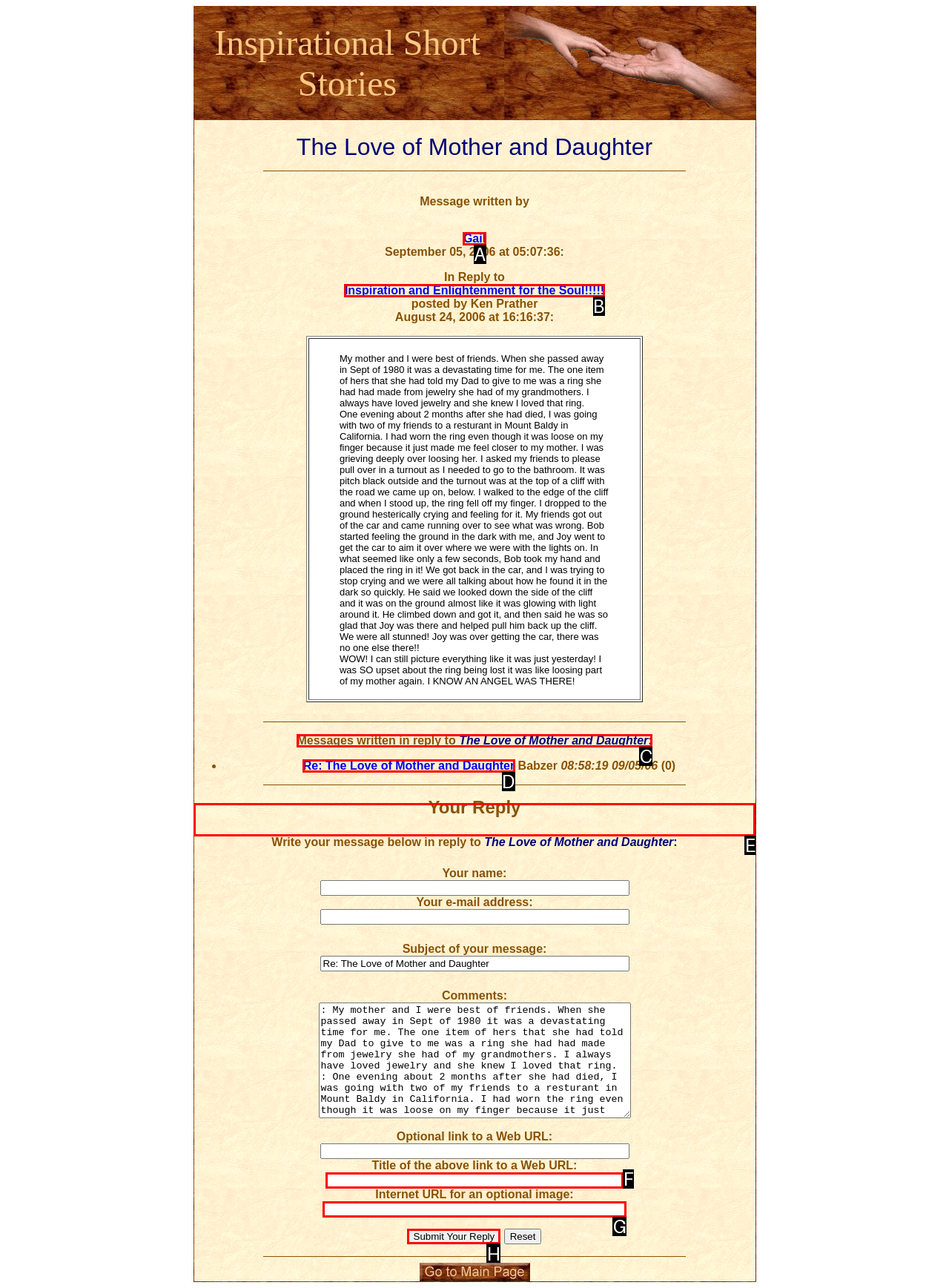Which option should you click on to fulfill this task: Submit your reply? Answer with the letter of the correct choice.

H